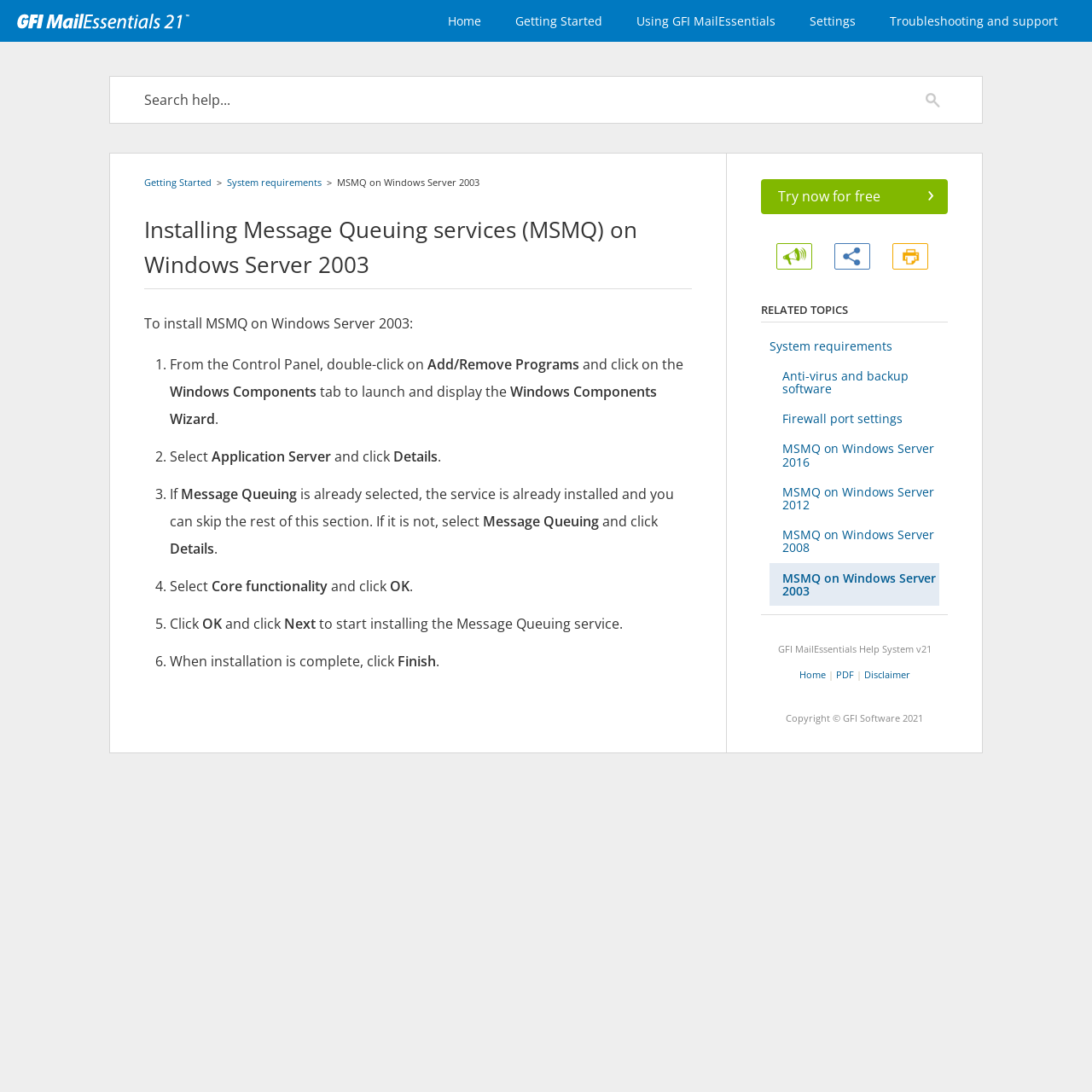Indicate the bounding box coordinates of the element that must be clicked to execute the instruction: "Click on Getting Started". The coordinates should be given as four float numbers between 0 and 1, i.e., [left, top, right, bottom].

[0.456, 0.0, 0.567, 0.038]